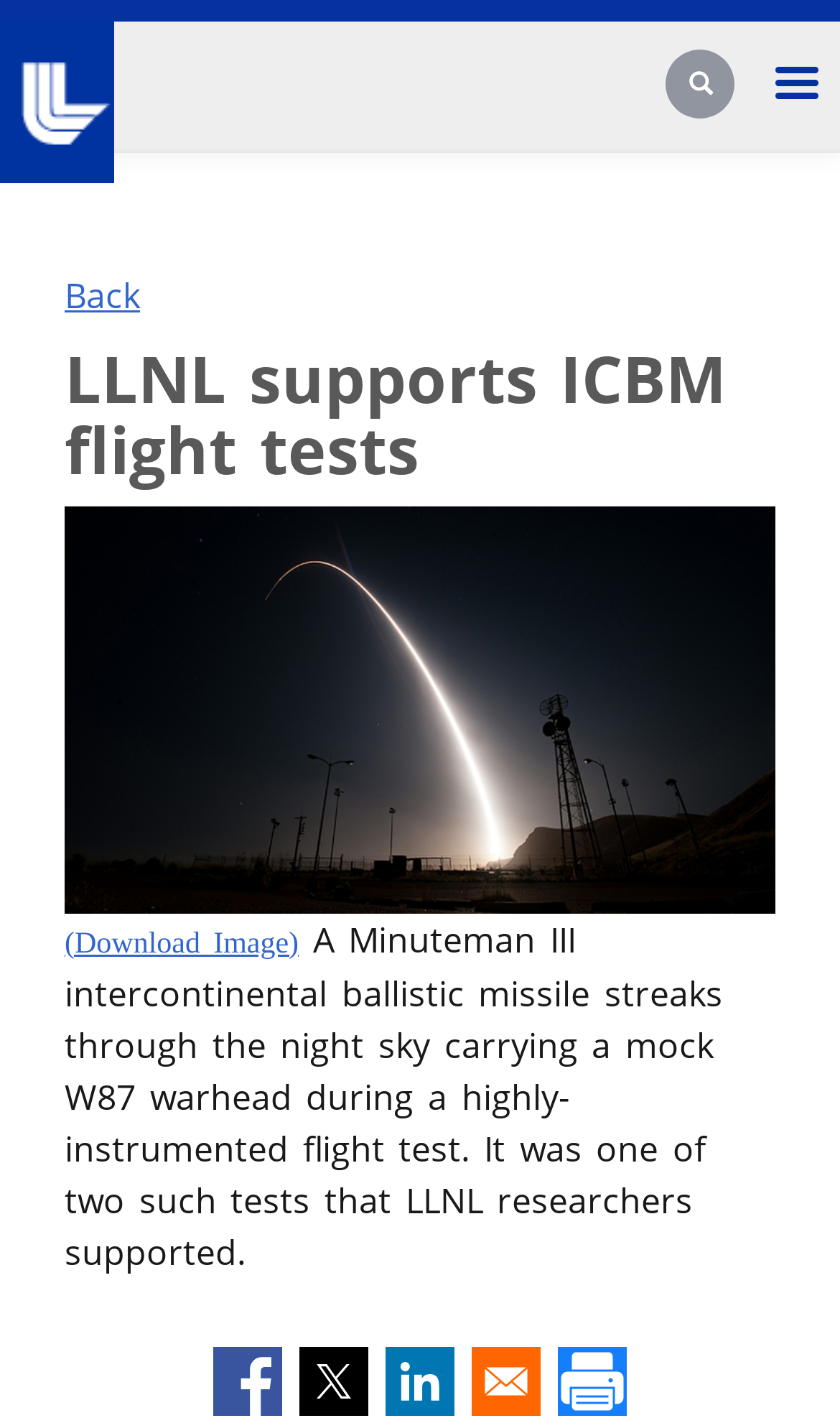Identify the bounding box coordinates of the region that needs to be clicked to carry out this instruction: "Call 0120 - 4602424/6652424". Provide these coordinates as four float numbers ranging from 0 to 1, i.e., [left, top, right, bottom].

None